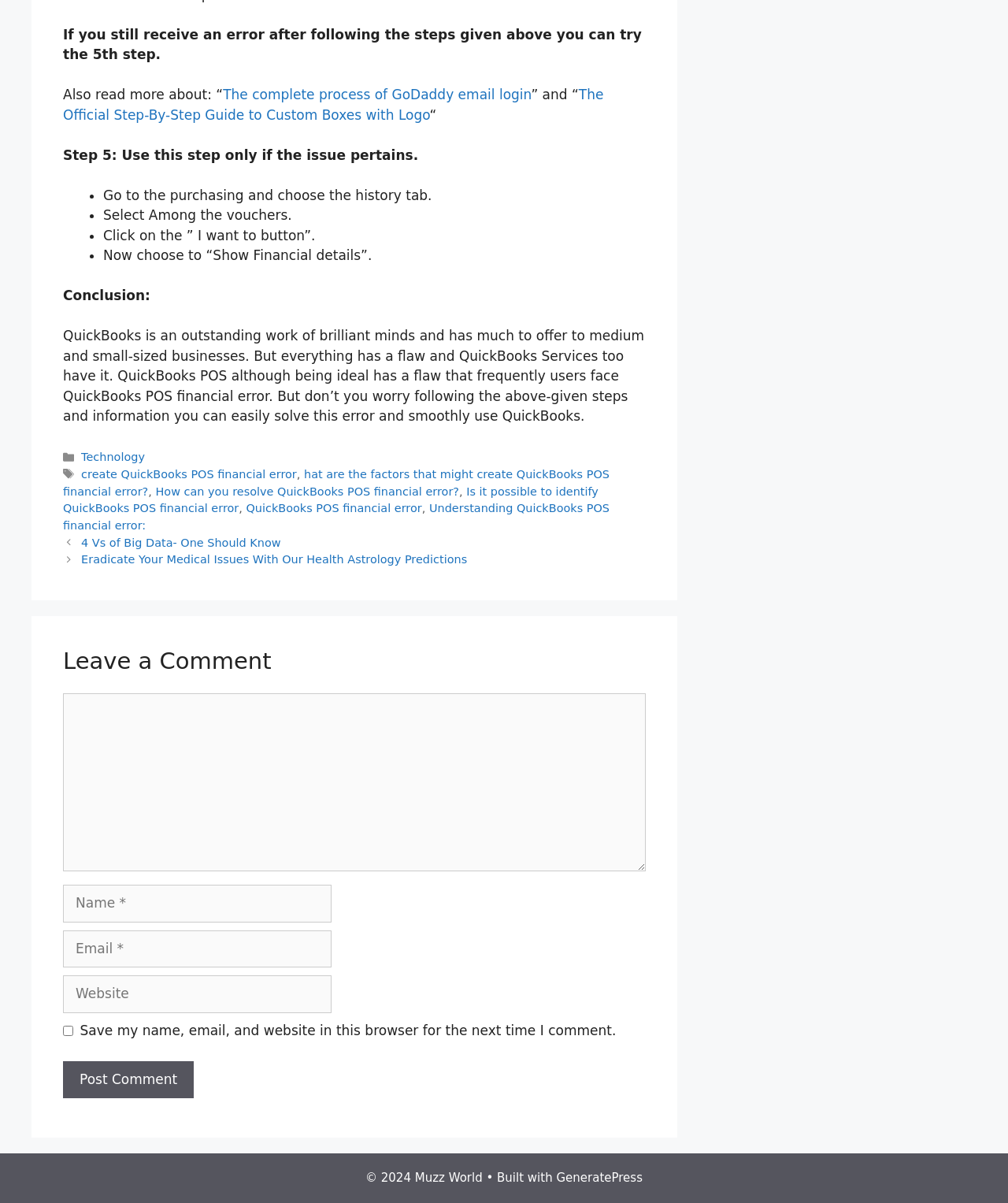What is the purpose of Step 5?
Please give a detailed and elaborate explanation in response to the question.

According to the webpage, Step 5 is mentioned as 'Use this step only if the issue pertains', which implies that the purpose of Step 5 is to resolve the issue or error.